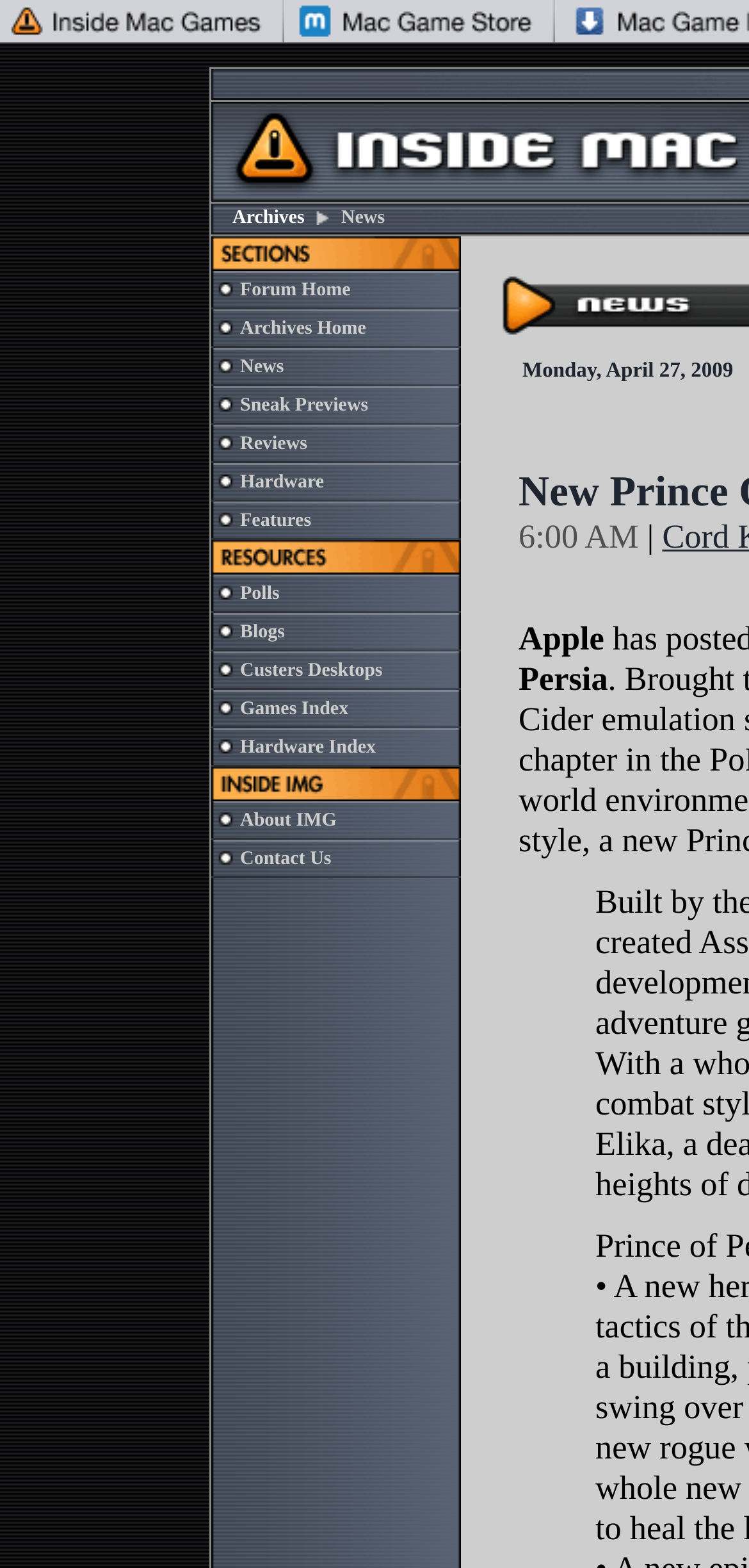Can you find the bounding box coordinates for the element that needs to be clicked to execute this instruction: "Explore Sneak Previews"? The coordinates should be given as four float numbers between 0 and 1, i.e., [left, top, right, bottom].

[0.321, 0.252, 0.492, 0.265]